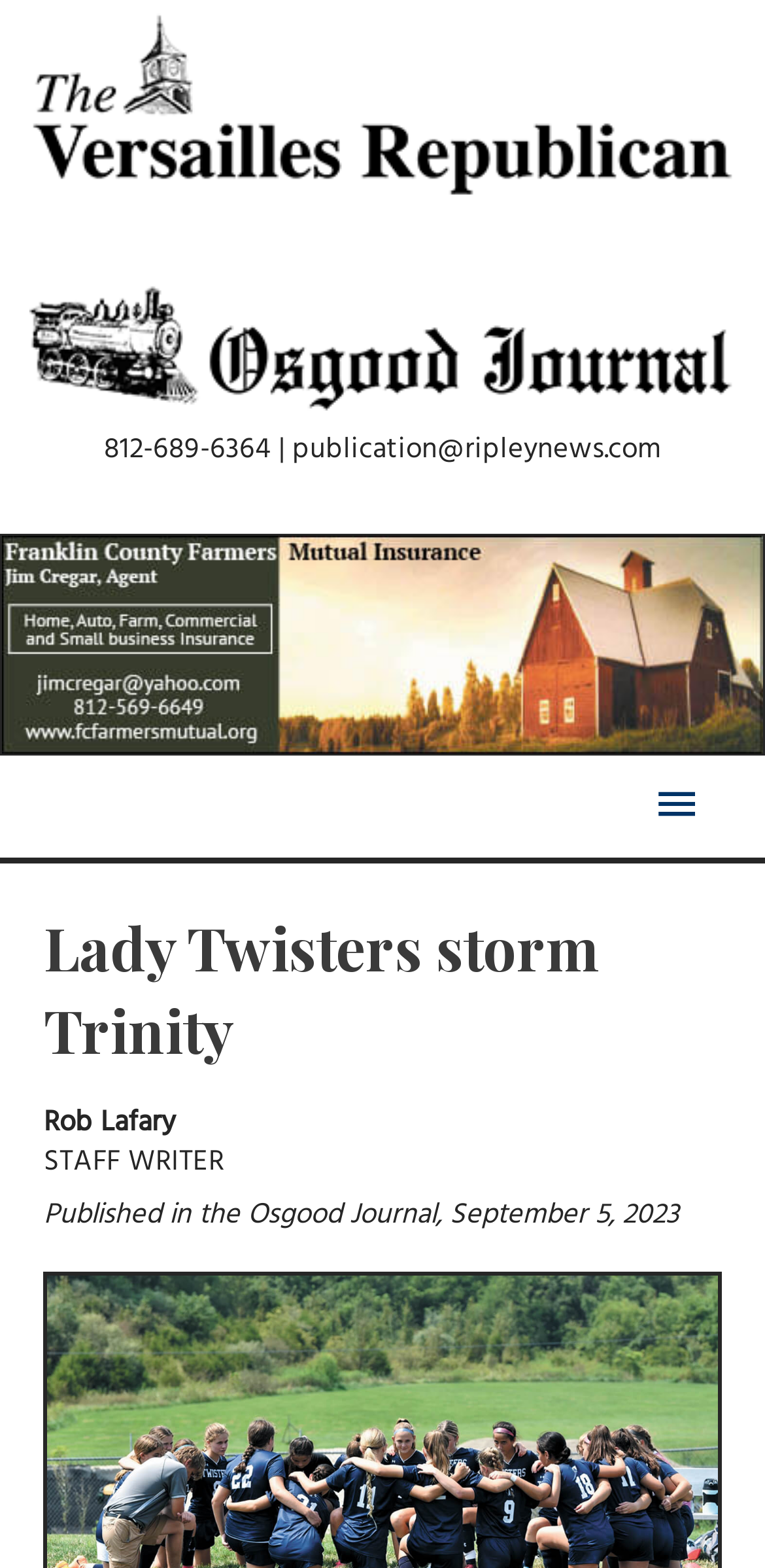What is the date of publication of the article?
From the screenshot, provide a brief answer in one word or phrase.

September 5, 2023